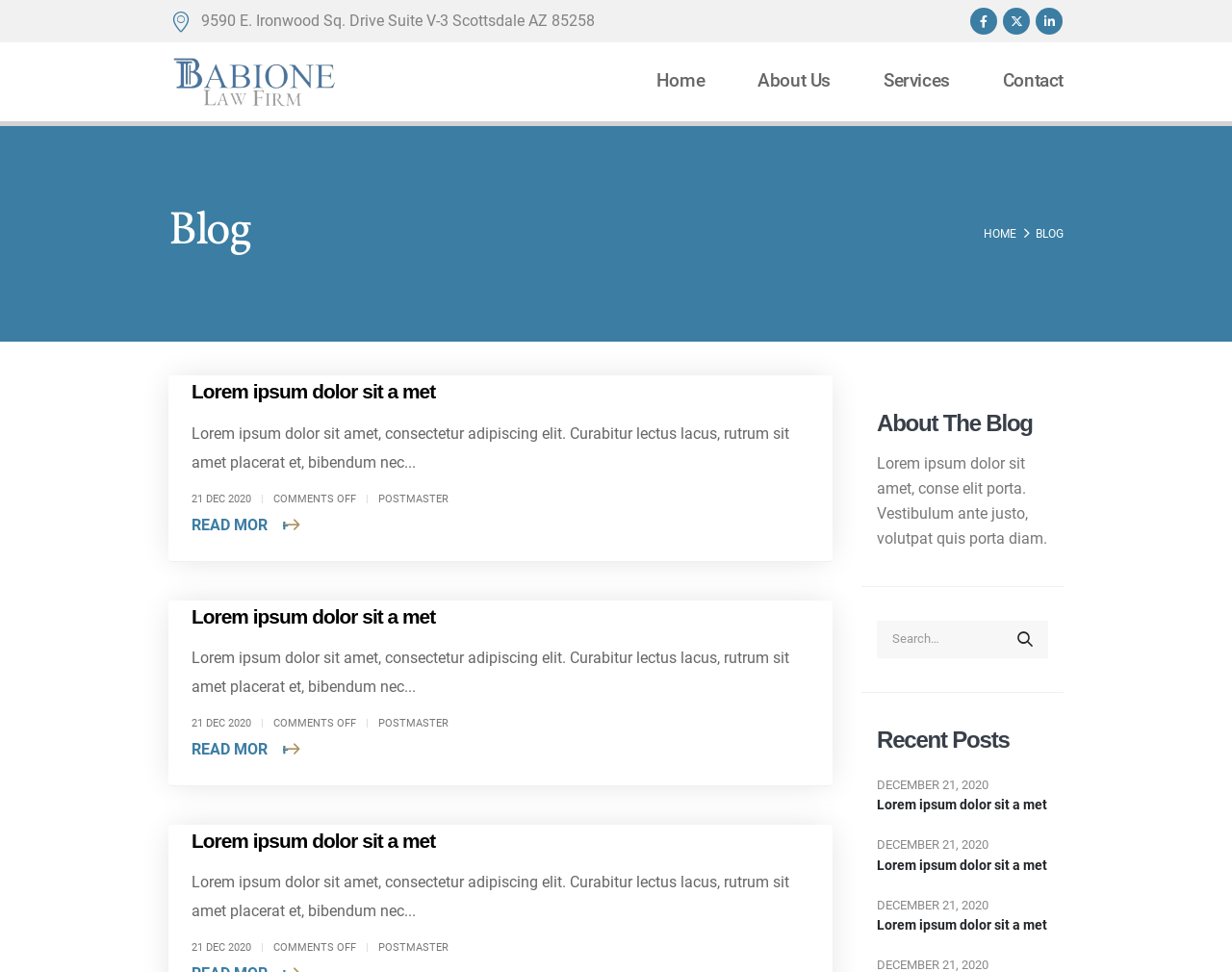Can you pinpoint the bounding box coordinates for the clickable element required for this instruction: "View the About Us page"? The coordinates should be four float numbers between 0 and 1, i.e., [left, top, right, bottom].

[0.615, 0.074, 0.674, 0.094]